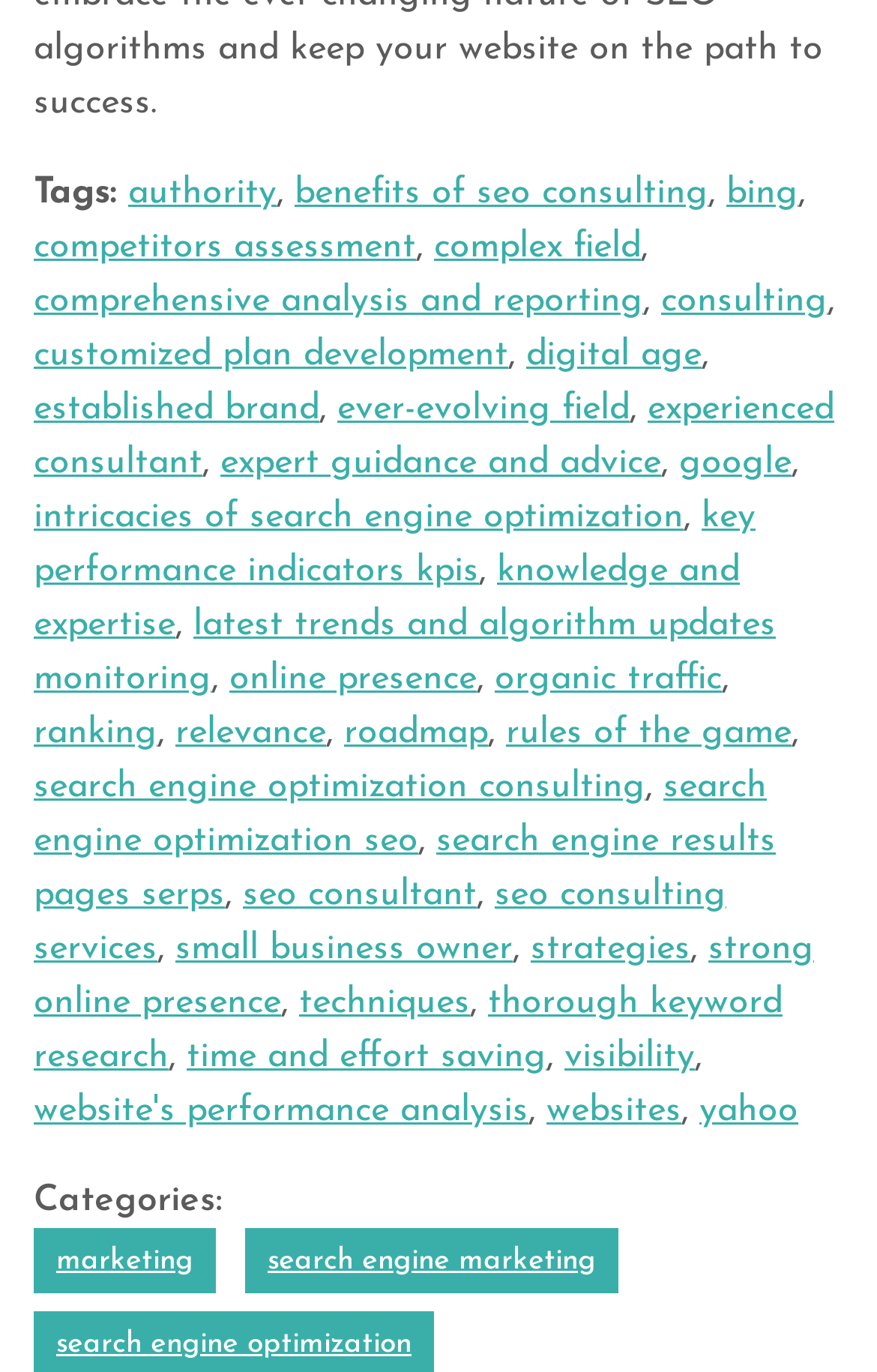Provide a single word or phrase to answer the given question: 
How many commas are there in the webpage?

14